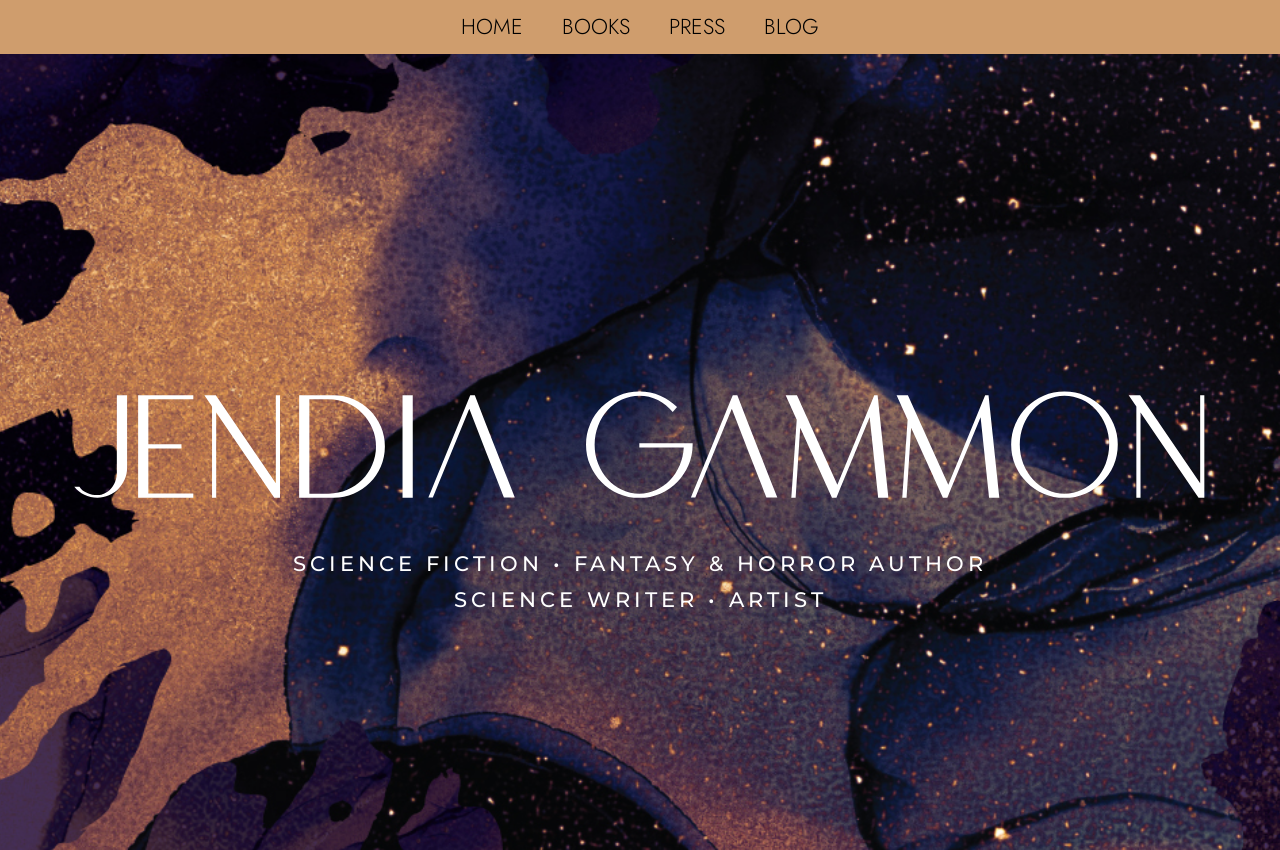Please respond to the question using a single word or phrase:
How many menu items are in the primary menu?

4